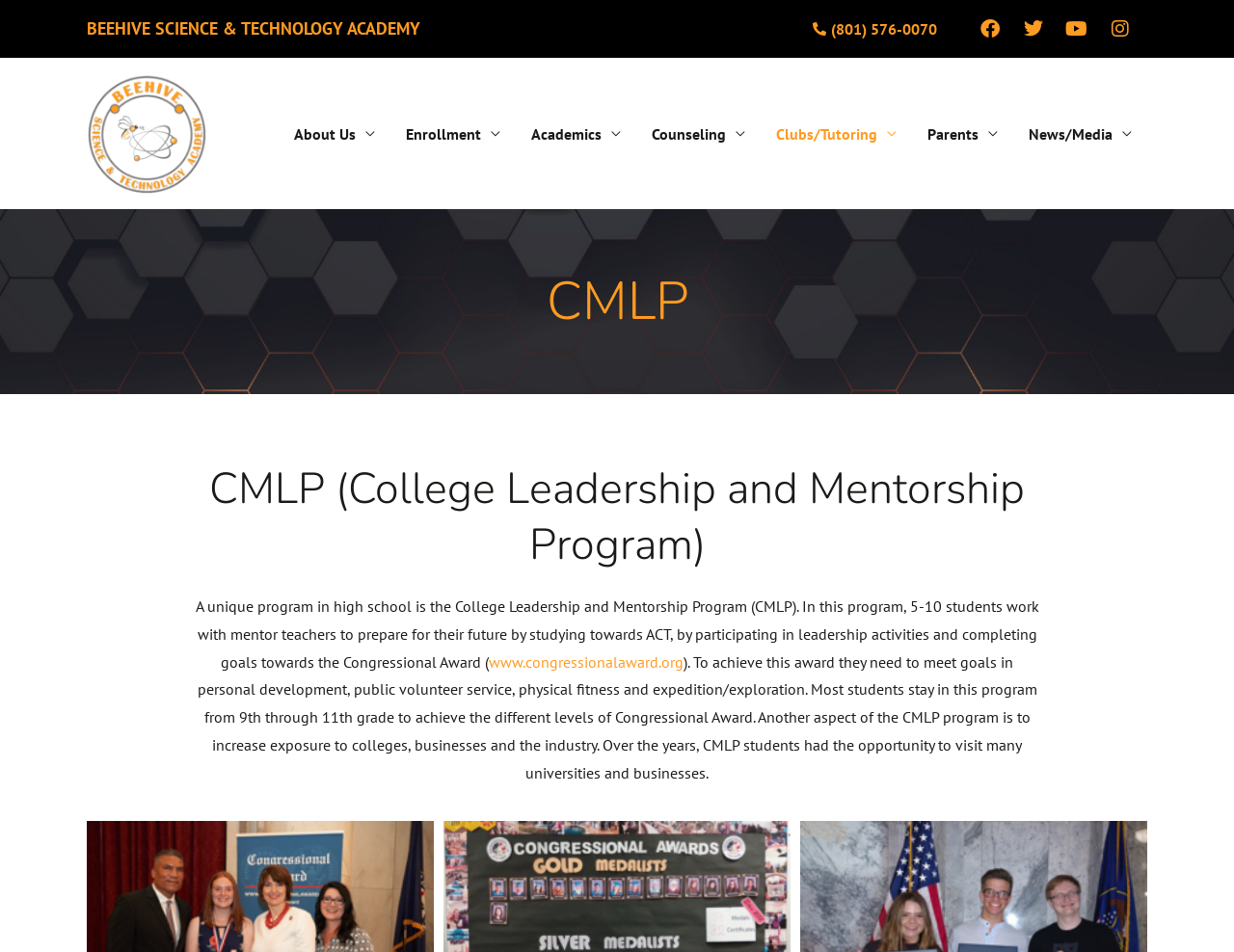Please specify the bounding box coordinates in the format (top-left x, top-left y, bottom-right x, bottom-right y), with all values as floating point numbers between 0 and 1. Identify the bounding box of the UI element described by: Play

None